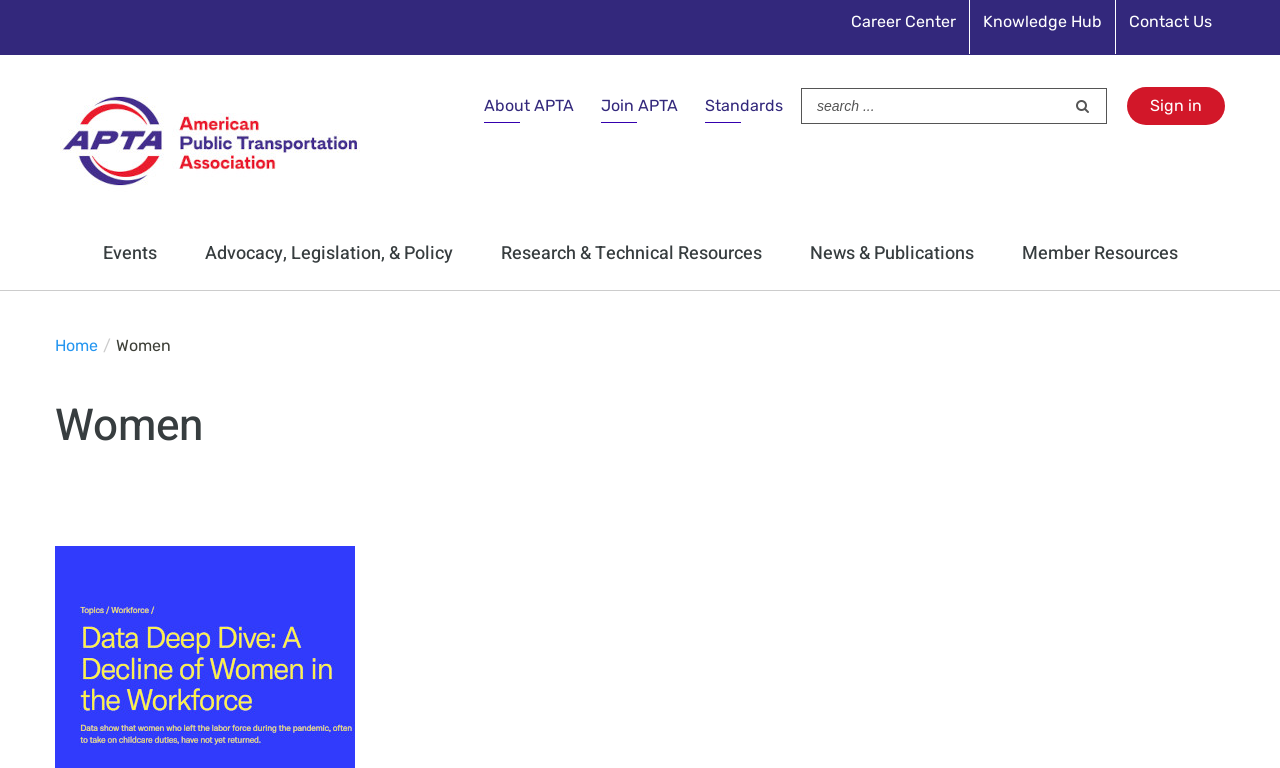What is the purpose of the search box?
Identify the answer in the screenshot and reply with a single word or phrase.

To search the website